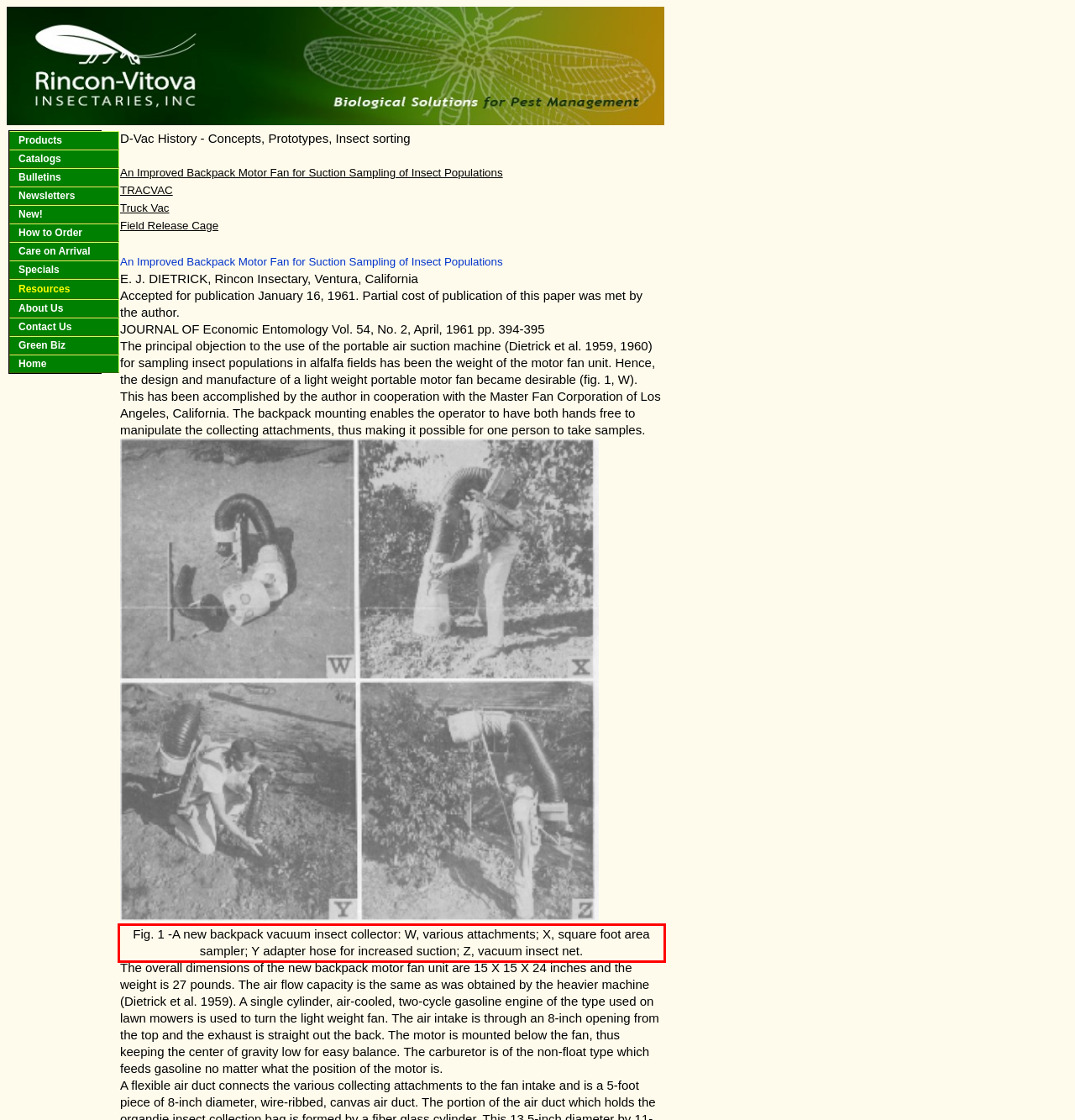From the provided screenshot, extract the text content that is enclosed within the red bounding box.

Fig. 1 -A new backpack vacuum insect collector: W, various attachments; X, square foot area sampler; Y adapter hose for increased suction; Z, vacuum insect net.